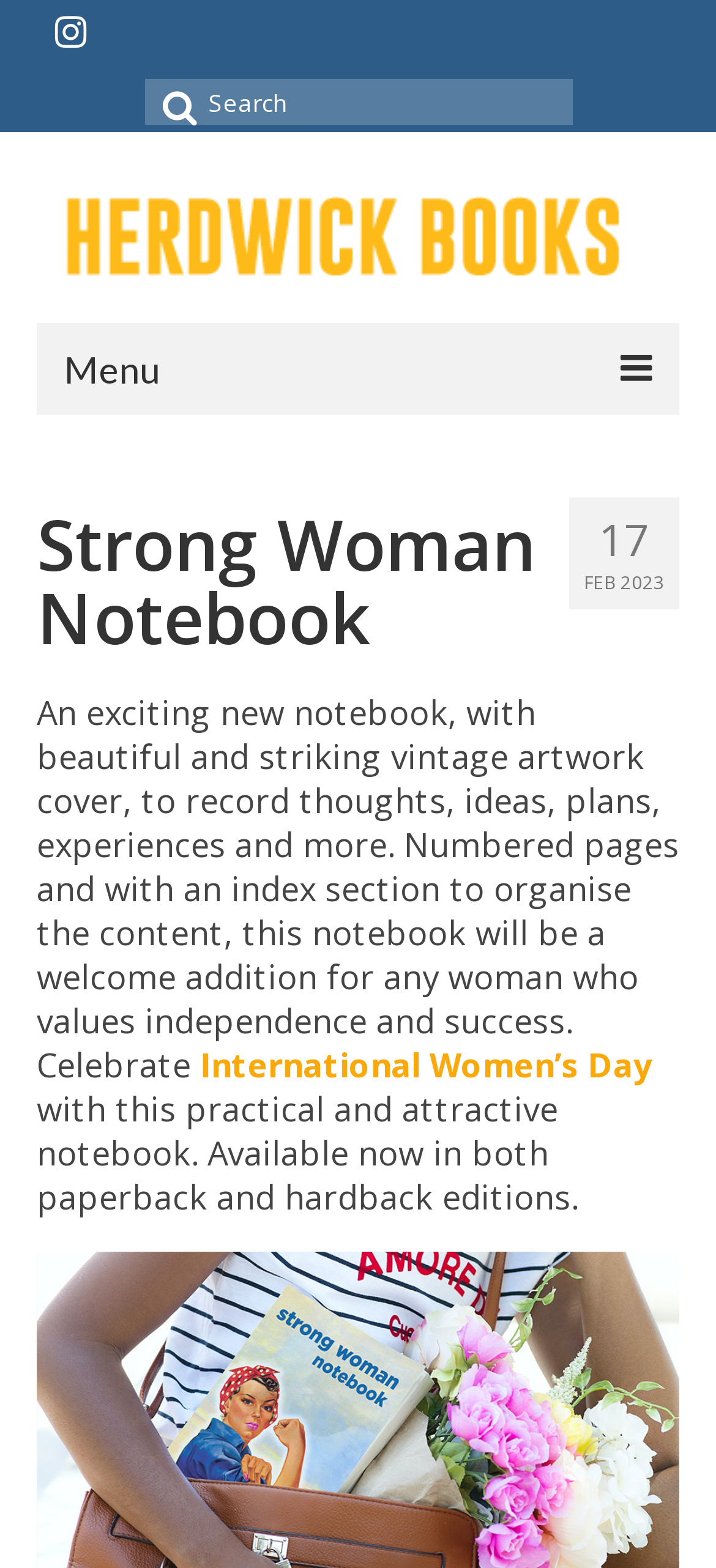Please give a one-word or short phrase response to the following question: 
What is the theme of the notebook's cover?

Vintage artwork